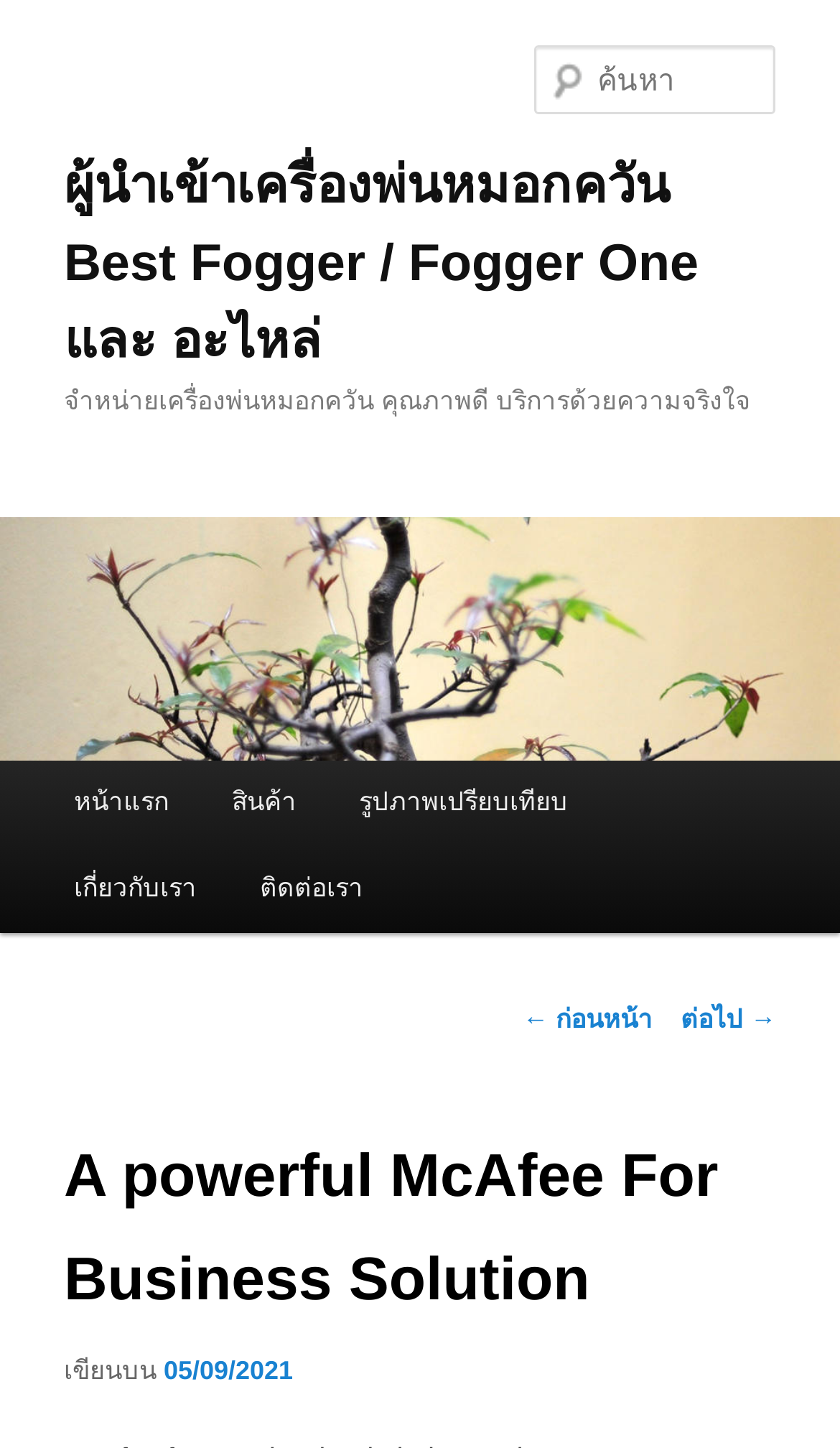Give a detailed explanation of the elements present on the webpage.

This webpage appears to be a business solution website, specifically focused on McAfee for Business and fogger machines. At the top of the page, there is a heading that reads "ผู้นำเข้าเครื่องพ่นหมอกควัน Best Fogger / Fogger One และ อะไหล่" which is also a link. Below this heading, there is another heading that states "จำหน่ายเครื่องพ่นหมอกควัน คุณภาพดี บริการด้วยความจริงใจ".

On the left side of the page, there is a large image that takes up most of the vertical space, with a link to "ผู้นำเข้าเครื่องพ่นหมอกควัน Best Fogger / Fogger One และ อะไหล่". Above the image, there is a search box labeled "ค้นหา".

The main menu is located at the bottom of the page, with links to "หน้าแรก", "สินค้า", "รูปภาพเปรียบเทียบ", "เกี่ยวกับเรา", and "ติดต่อเรา". Below the main menu, there are navigation links to move to the previous or next page.

At the very bottom of the page, there is a section with a heading "A powerful McAfee For Business Solution" and a static text "เขียนบน" followed by a link to a date "05/09/2021".